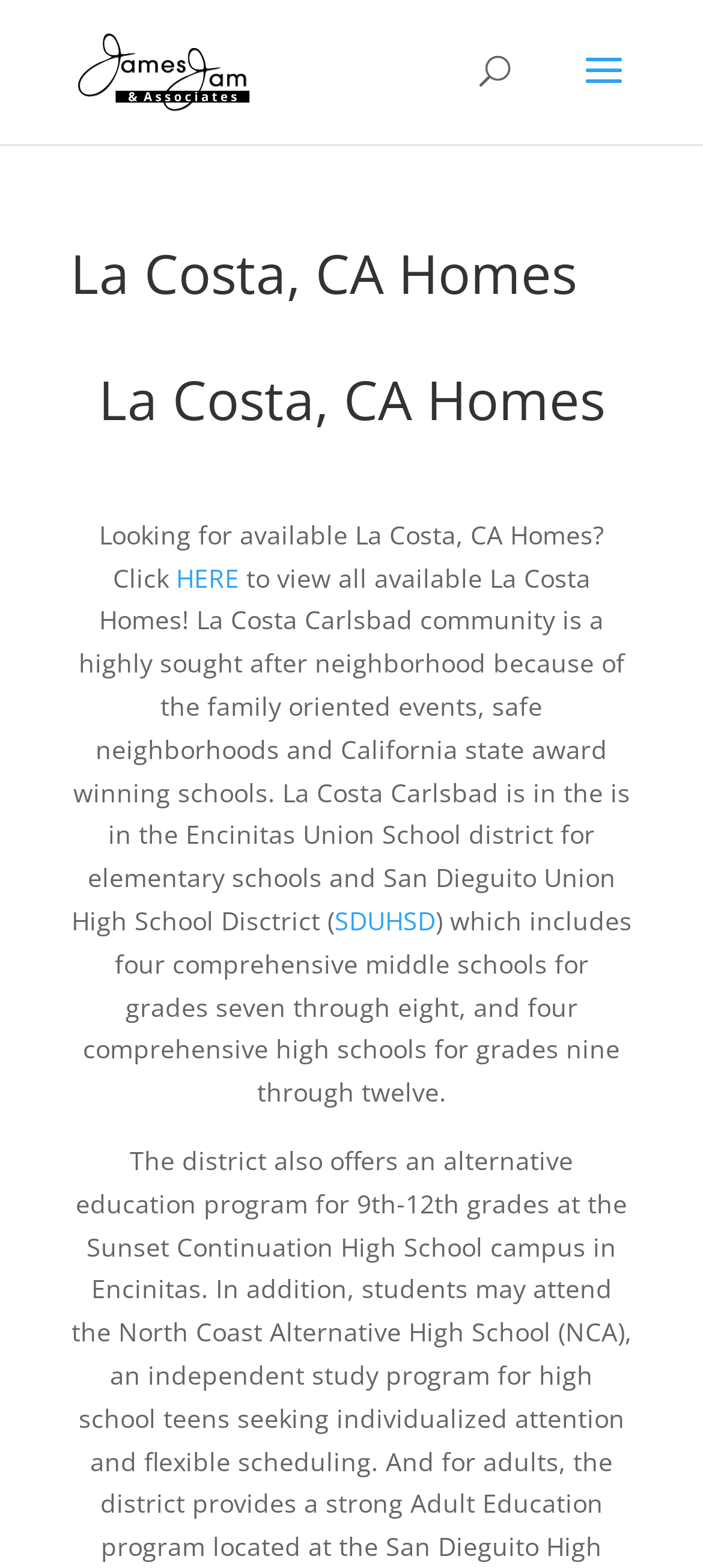Please answer the following query using a single word or phrase: 
What is the purpose of the 'HERE' link?

To view available La Costa Homes